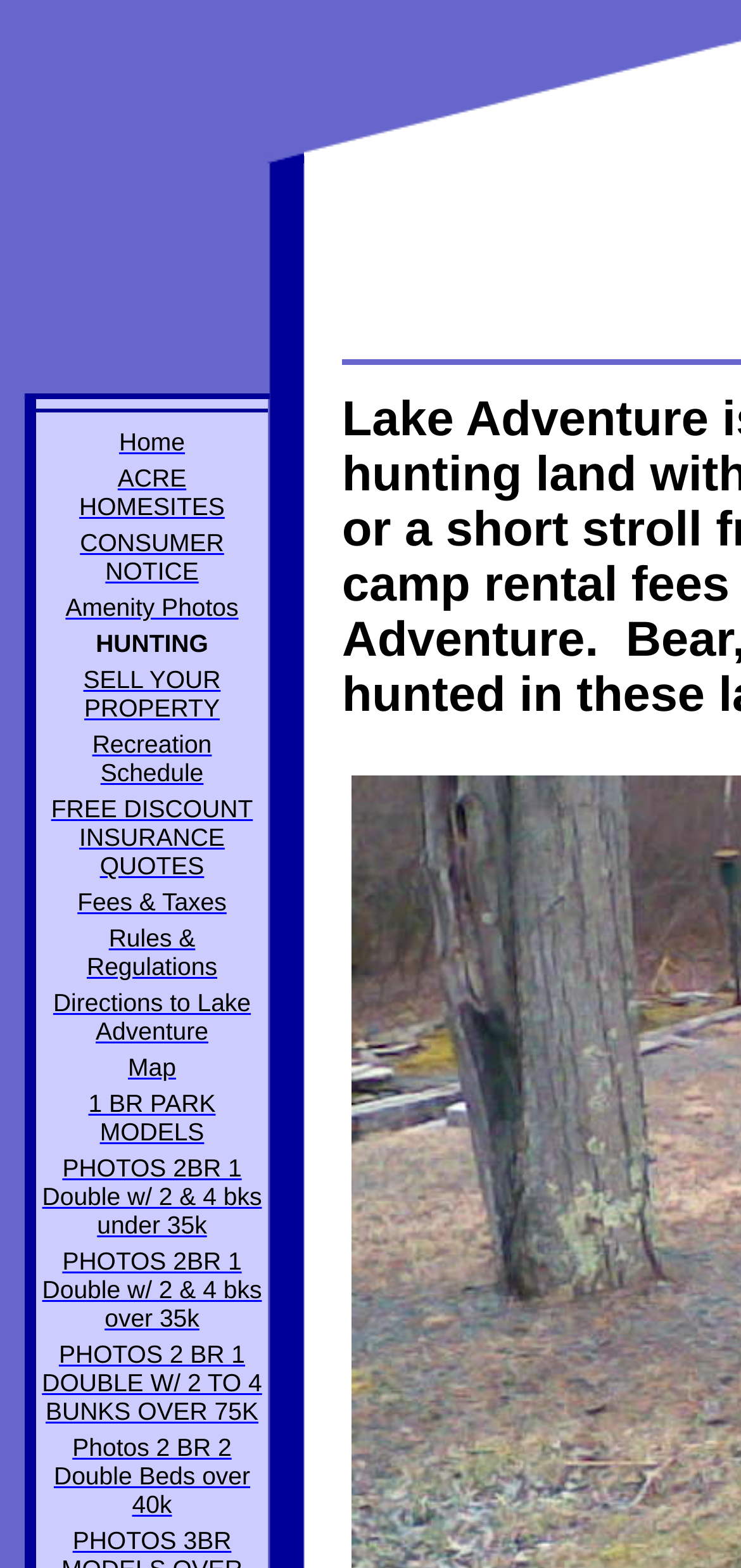How many links are there in the grid? Please answer the question using a single word or phrase based on the image.

21